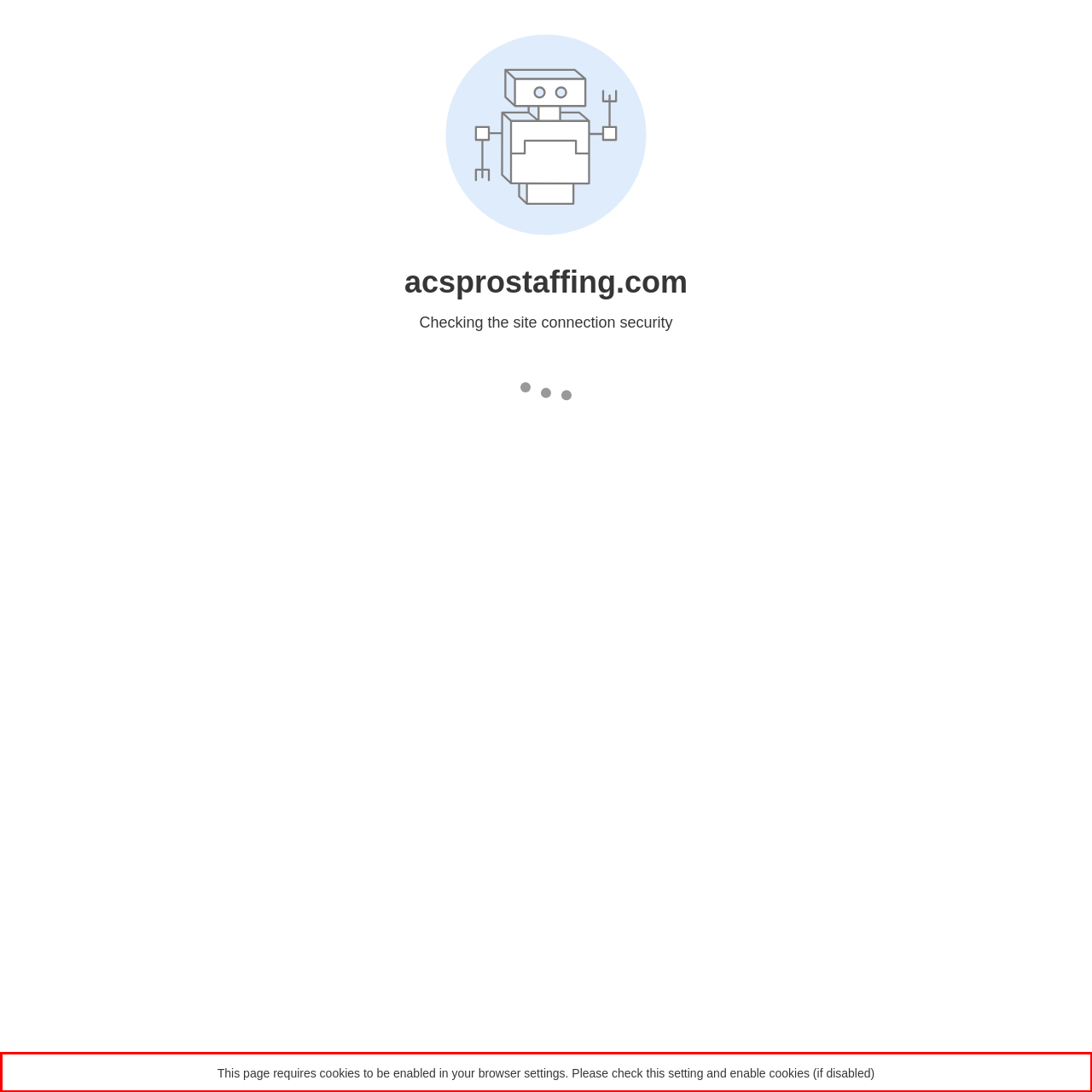You are provided with a screenshot of a webpage featuring a red rectangle bounding box. Extract the text content within this red bounding box using OCR.

This page requires cookies to be enabled in your browser settings. Please check this setting and enable cookies (if disabled)